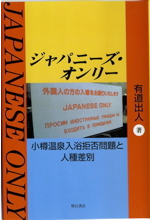Paint a vivid picture with your words by describing the image in detail.

The image features the cover of a book titled "JAPANESE ONLY," authored by Debito Arudou. The design prominently includes both English and Japanese text, with "JAPANESE ONLY" displayed in bold letters at the bottom, emphasizing the book's focus on themes related to immigration and discrimination in Japan. The cover's color scheme is vibrant, combining shades of yellow, orange, and blue, which creates a striking visual appeal. 

The subtitle hints at a critical examination of the issues surrounding foreigners in Japan, and the cover also indicates a discourse on nationality and race. This book is part of Arudou's ongoing efforts to address societal prejudices and promote understanding regarding the complexities of identity in Japan.